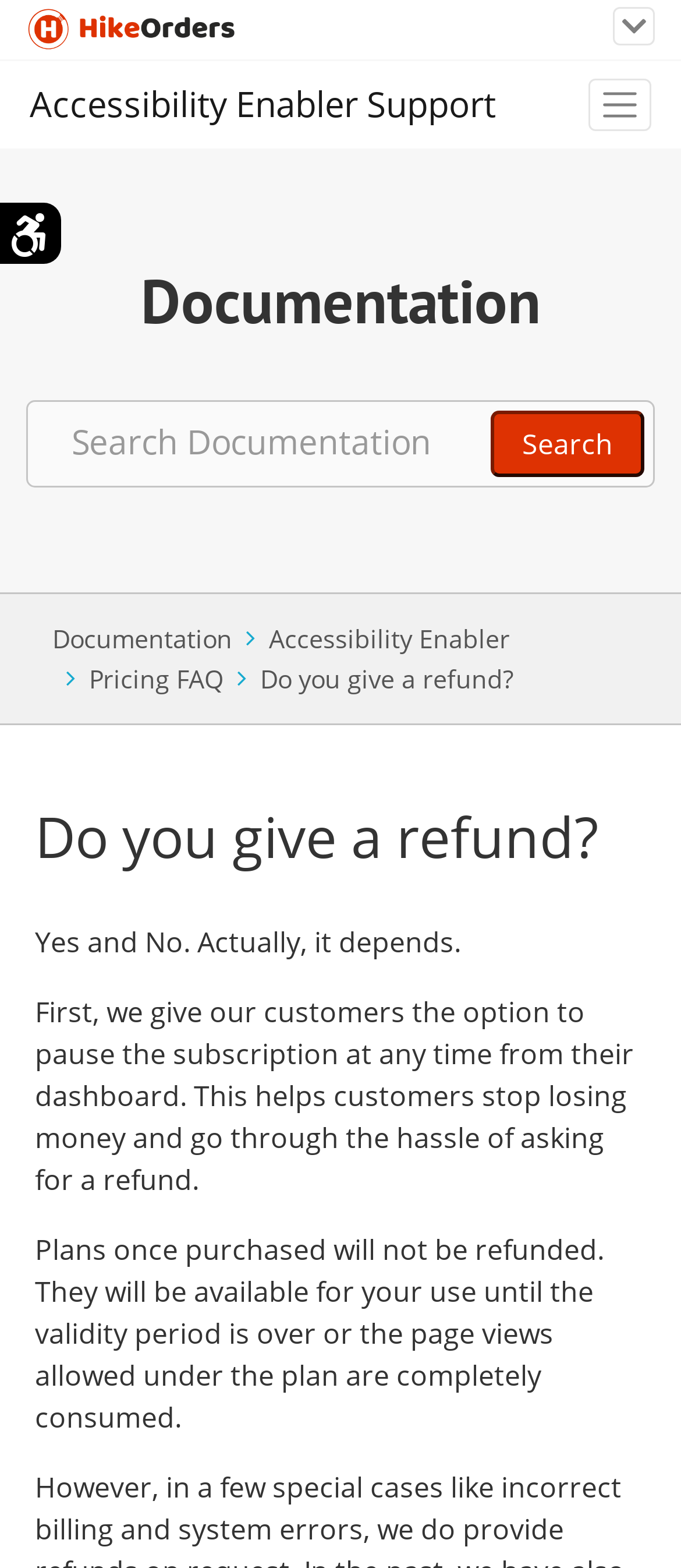Write an elaborate caption that captures the essence of the webpage.

The webpage is about HikeOrders, with a logo at the top left corner. At the top right corner, there are two buttons: "accessibility" and "Toggle navigation". Below the logo, there is a navigation menu with links to "Documentation", "Accessibility Enabler", "Pricing FAQ", and the current page "Do you give a refund?".

The main content of the page is about the refund policy, with a heading "Do you give a refund?" at the top. The answer is "Yes and No. Actually, it depends." Below the heading, there are three paragraphs of text explaining the refund policy. The first paragraph explains that customers can pause their subscription at any time from their dashboard. The second paragraph states that plans once purchased will not be refunded, but will be available for use until the validity period is over or the page views allowed under the plan are completely consumed.

There is a search bar at the top middle of the page, with a "Search" button next to it. The search bar is labeled "Search Documentation".